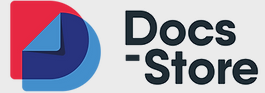Describe all the important aspects and details of the image.

The image features the logo of "Docs-Store," a dynamic and modern design showcasing a stylized letter "D" adjacent to the text "Docs-Store." The "D" is composed of vibrant red and blue segments, symbolizing a blend of professionalism and creativity. The text is presented in a bold, contemporary font, emphasizing the brand's commitment to providing accessible document solutions. This logo embodies the identity of Docs-Store as a reliable source for compliance documentation, making it a recognizable element of their online presence.